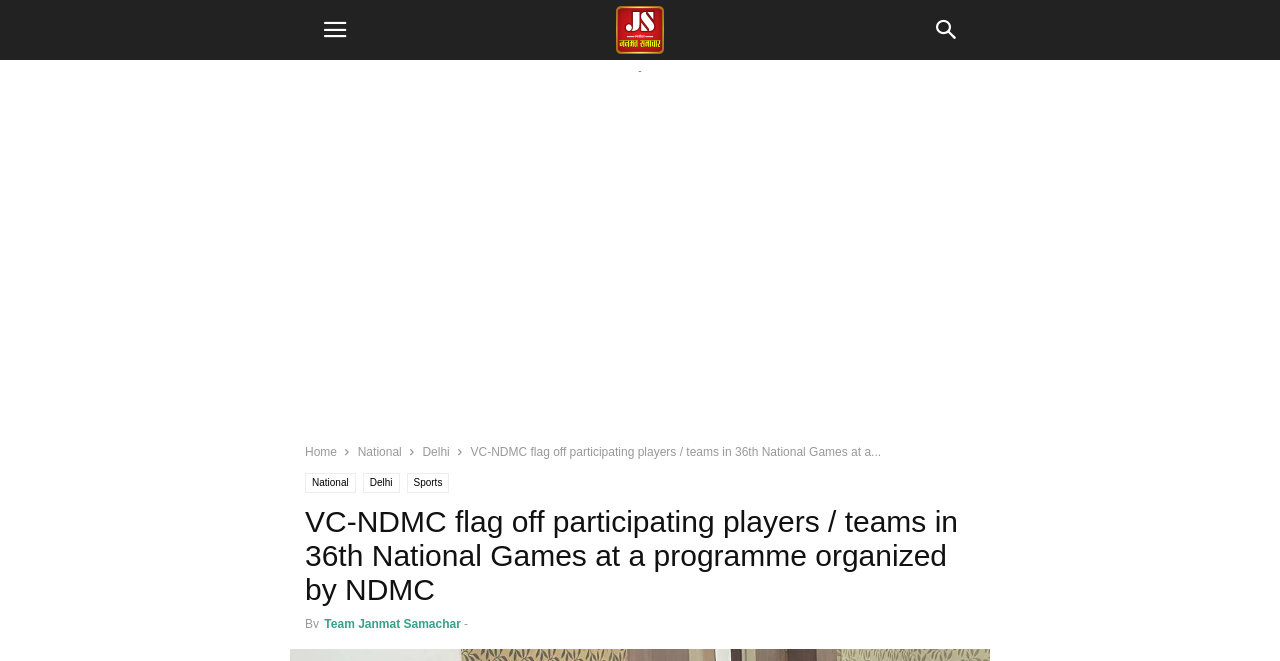Determine the bounding box coordinates of the clickable region to carry out the instruction: "Click the mobile toggle button".

[0.238, 0.0, 0.285, 0.091]